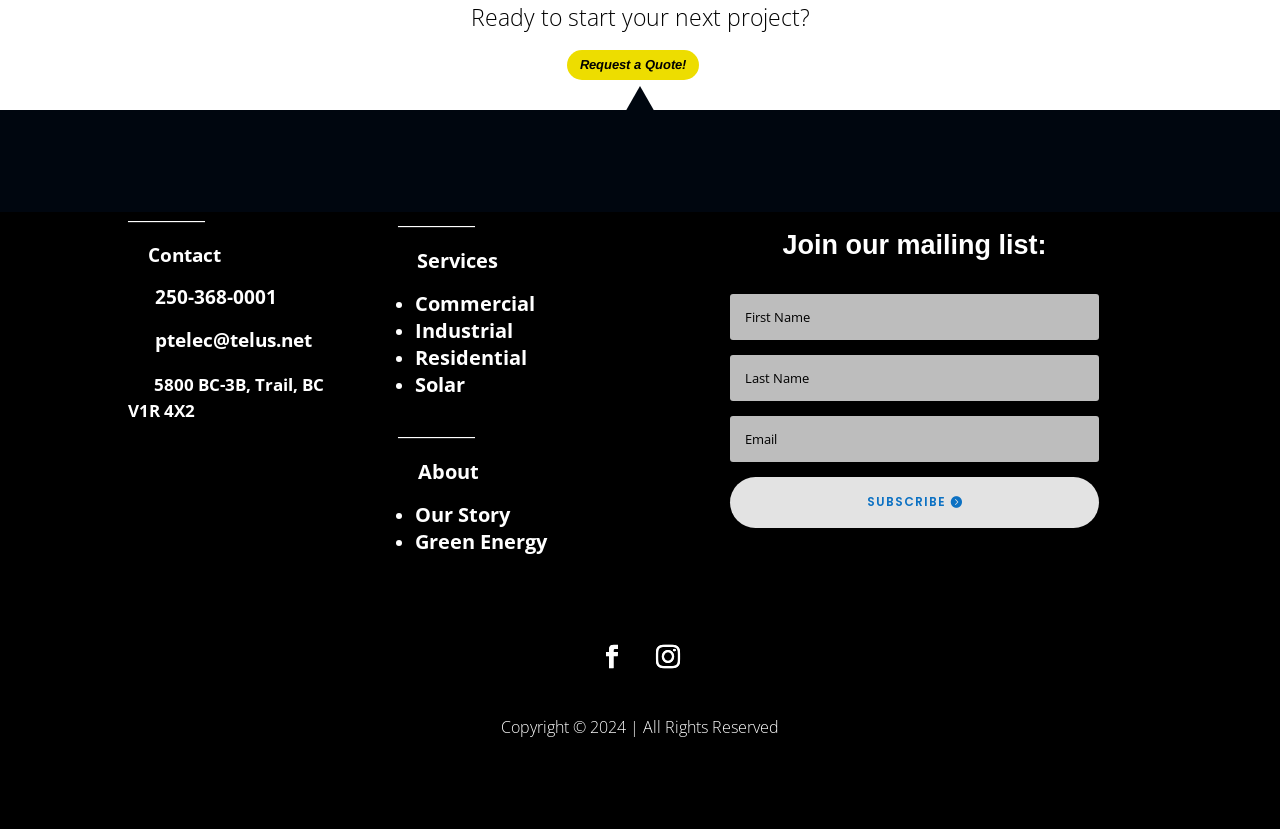Please identify the bounding box coordinates of the area that needs to be clicked to fulfill the following instruction: "View services."

[0.326, 0.298, 0.389, 0.33]